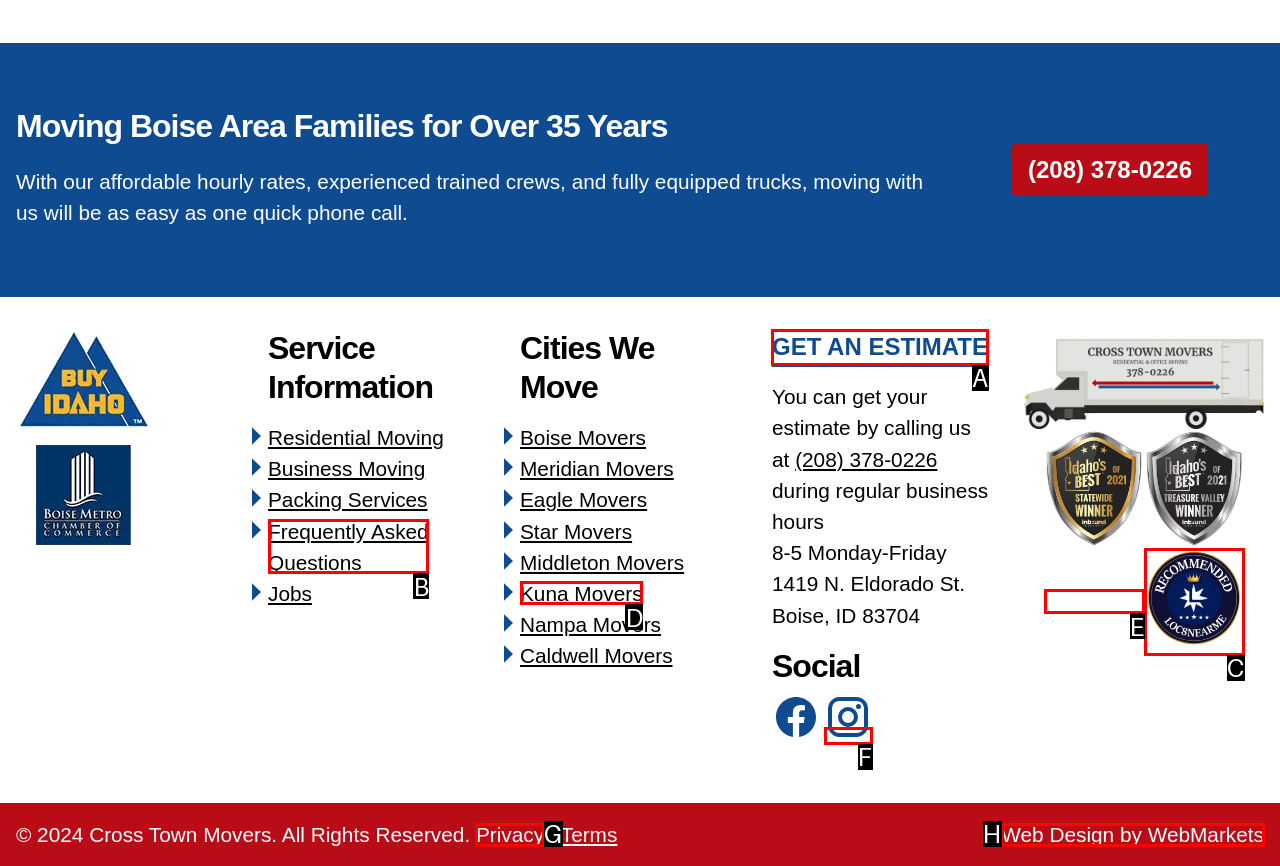Identify the HTML element to click to fulfill this task: Get an estimate
Answer with the letter from the given choices.

A